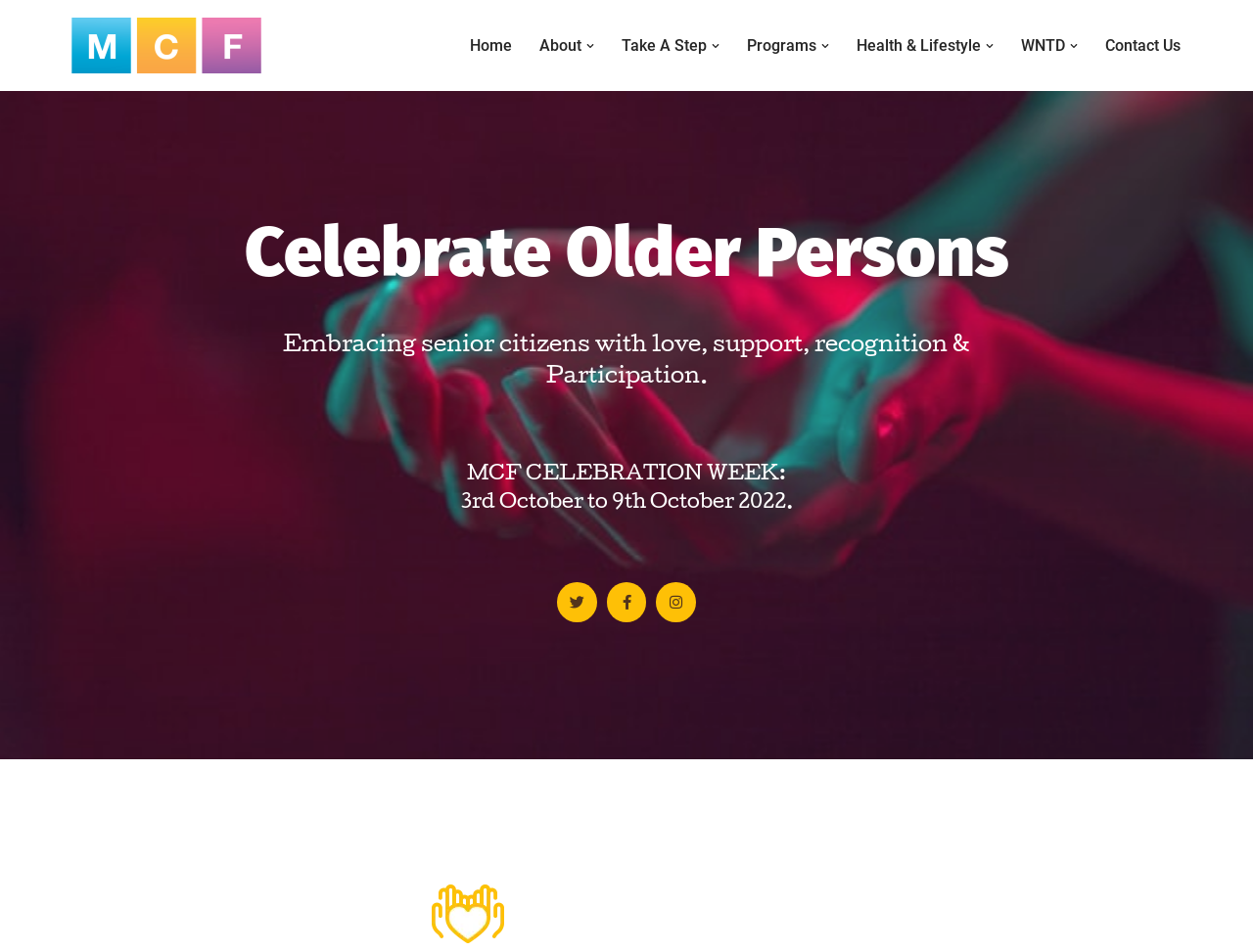Please determine the bounding box coordinates for the element that should be clicked to follow these instructions: "Share on Twitter".

[0.445, 0.612, 0.476, 0.653]